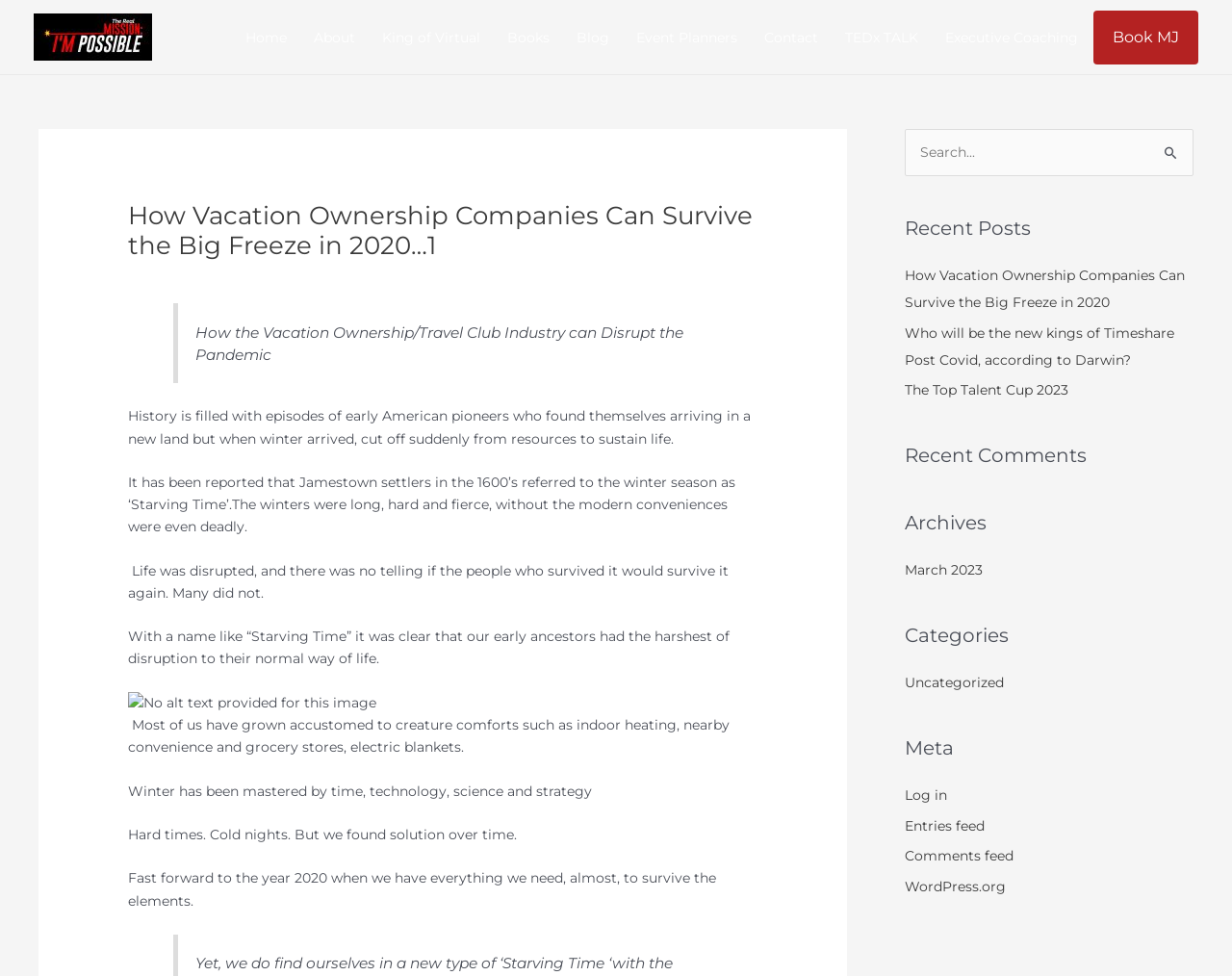Please determine the heading text of this webpage.

How Vacation Ownership Companies Can Survive the Big Freeze in 2020…1